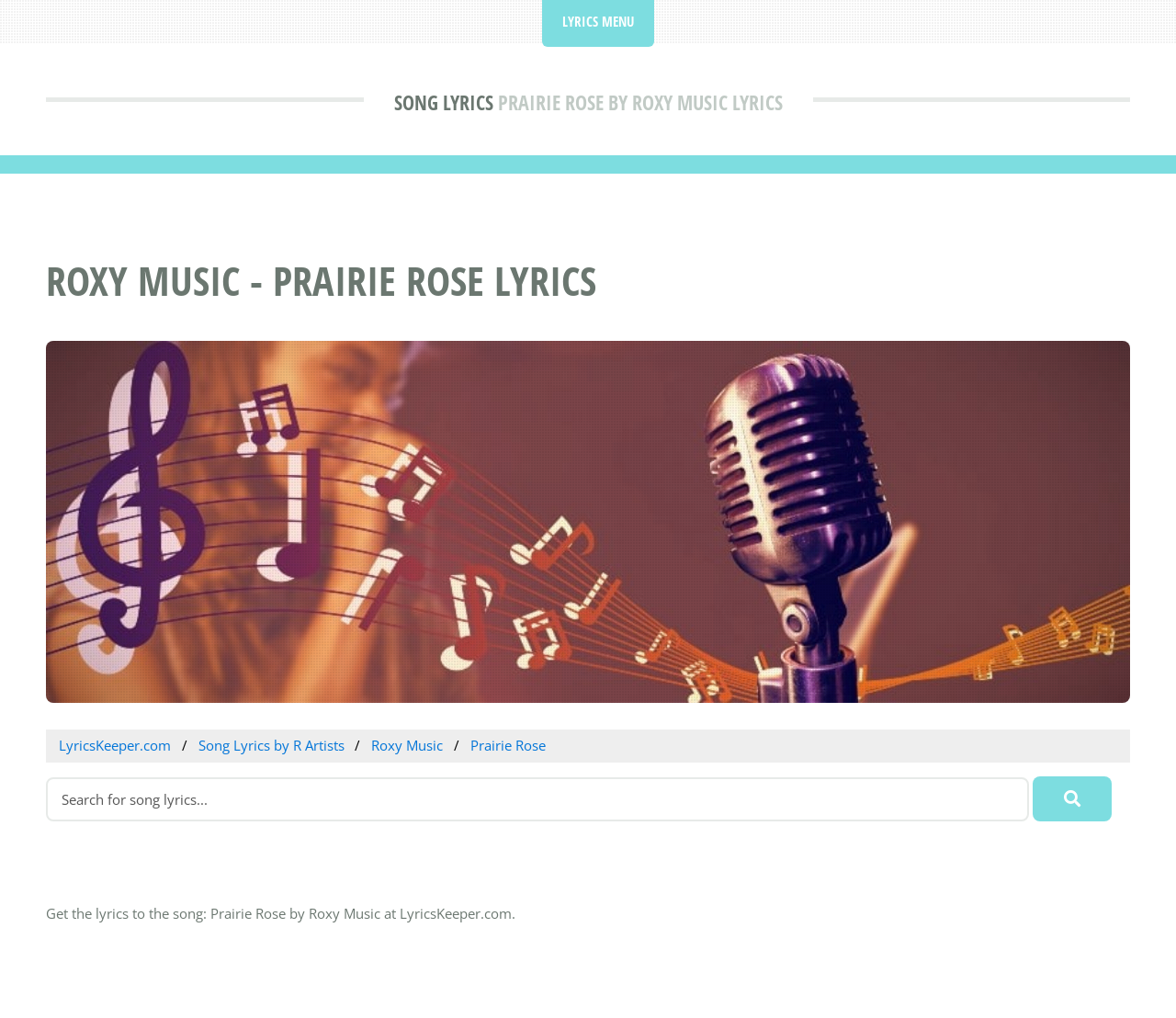What is the website's name displayed on the webpage?
Using the image, elaborate on the answer with as much detail as possible.

The website's name is displayed in the link element 'LyricsKeeper.com' with bounding box coordinates [0.05, 0.723, 0.145, 0.741].